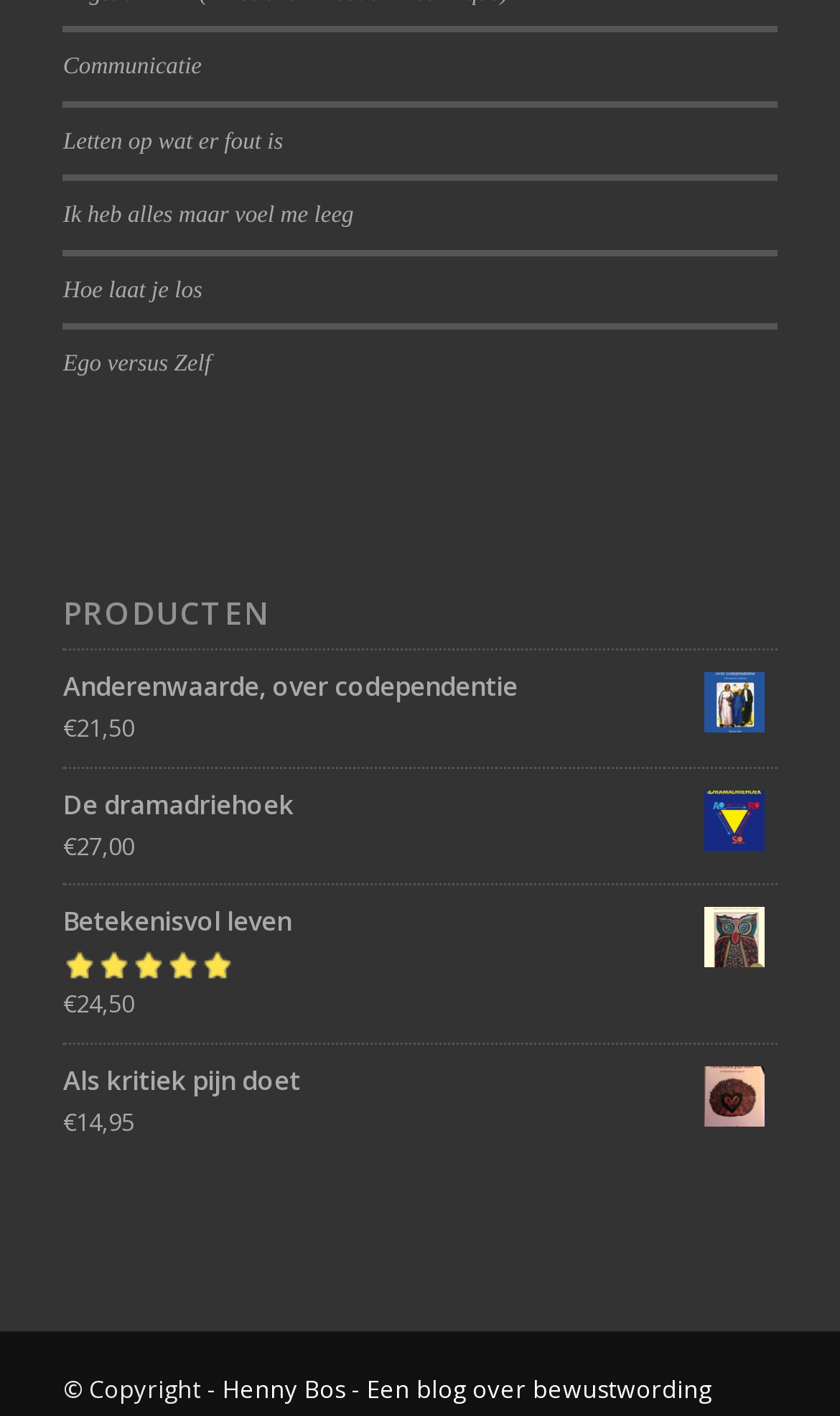Who is the author of this blog?
Based on the visual, give a brief answer using one word or a short phrase.

Henny Bos